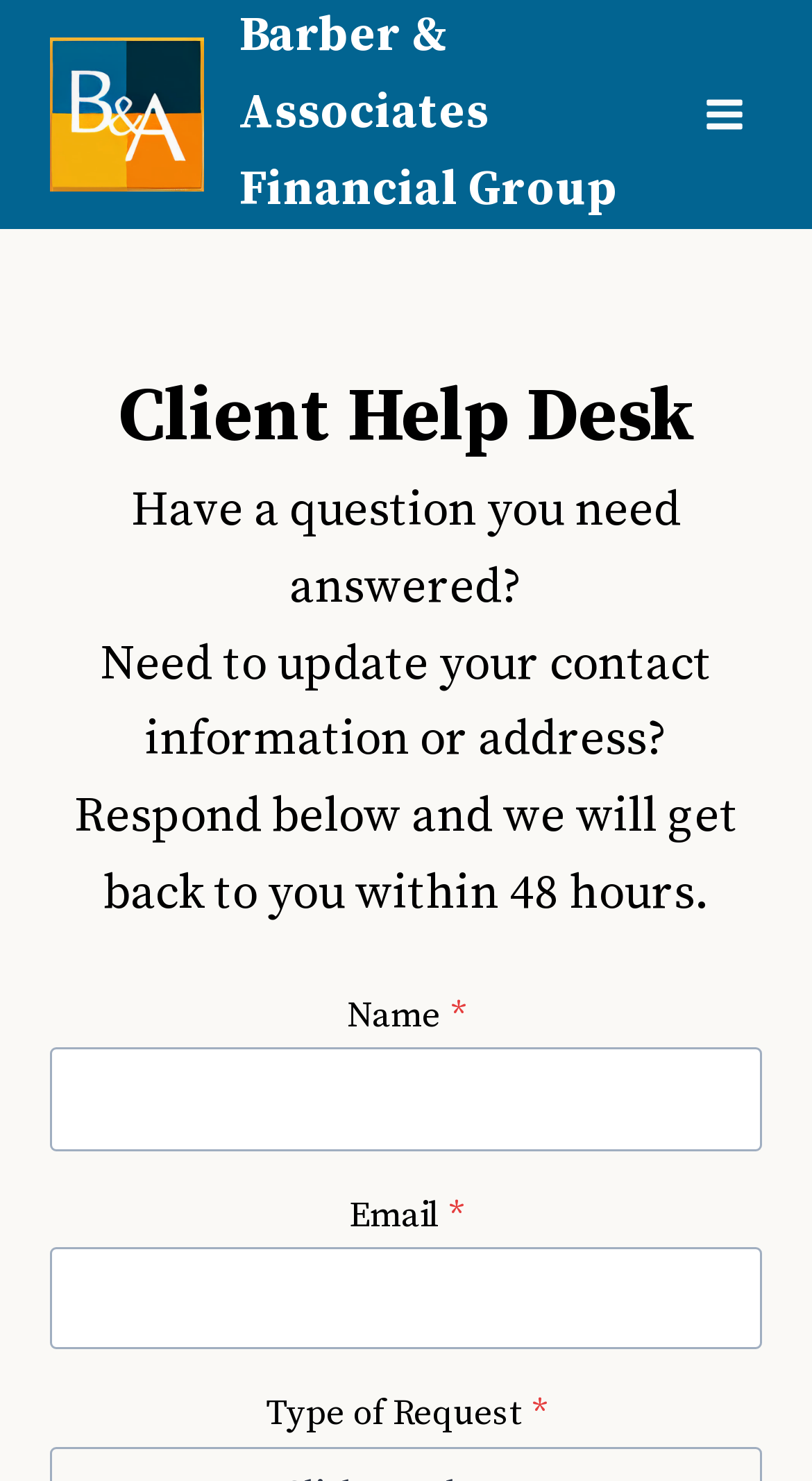Utilize the details in the image to thoroughly answer the following question: What is the position of the 'Open menu' button?

The 'Open menu' button is located at the top right corner of the webpage, with a bounding box coordinate of [0.844, 0.056, 0.938, 0.1].